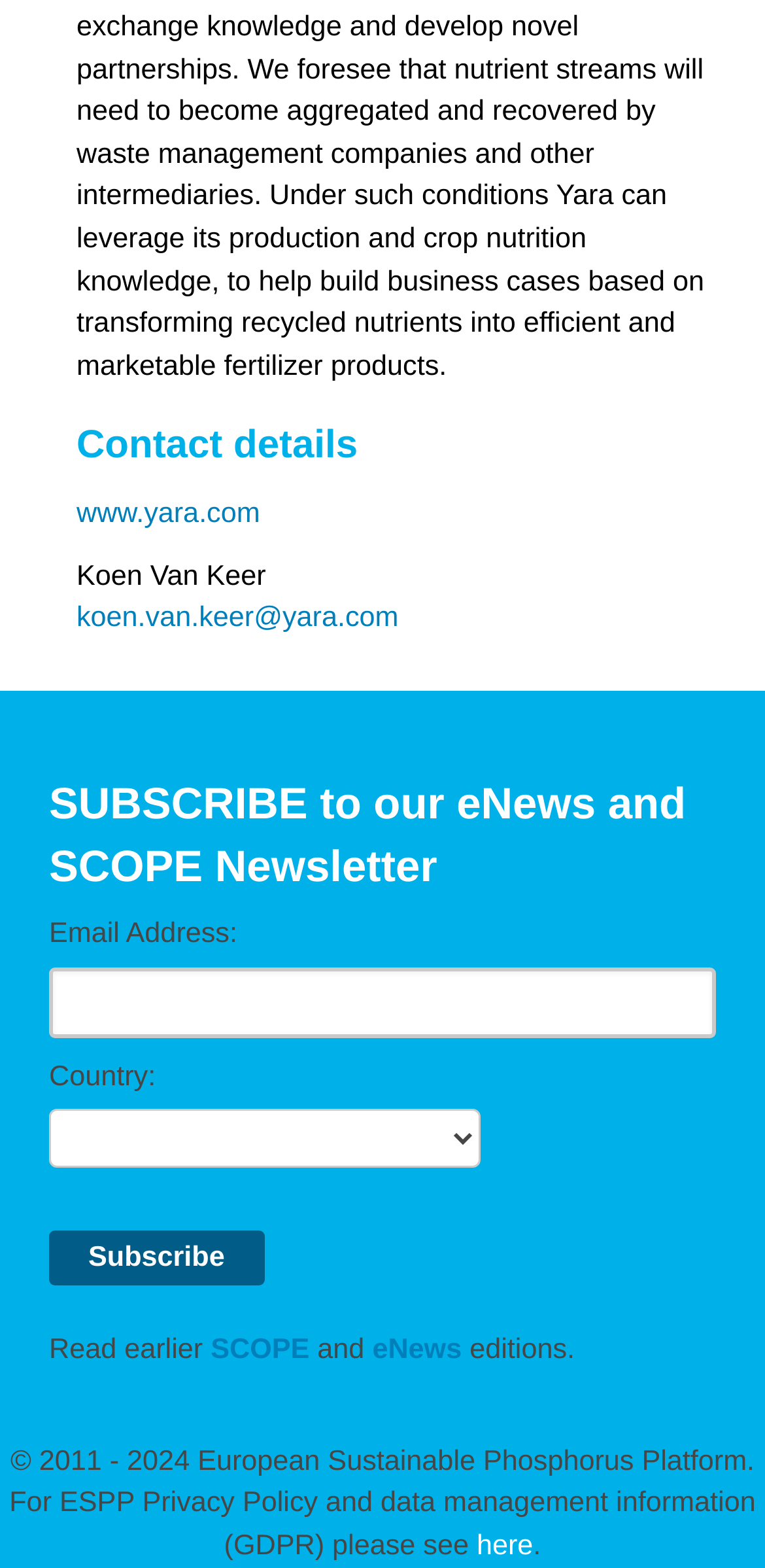Please determine the bounding box of the UI element that matches this description: parent_node: Email Address: name="EMAIL". The coordinates should be given as (top-left x, top-left y, bottom-right x, bottom-right y), with all values between 0 and 1.

[0.064, 0.616, 0.936, 0.662]